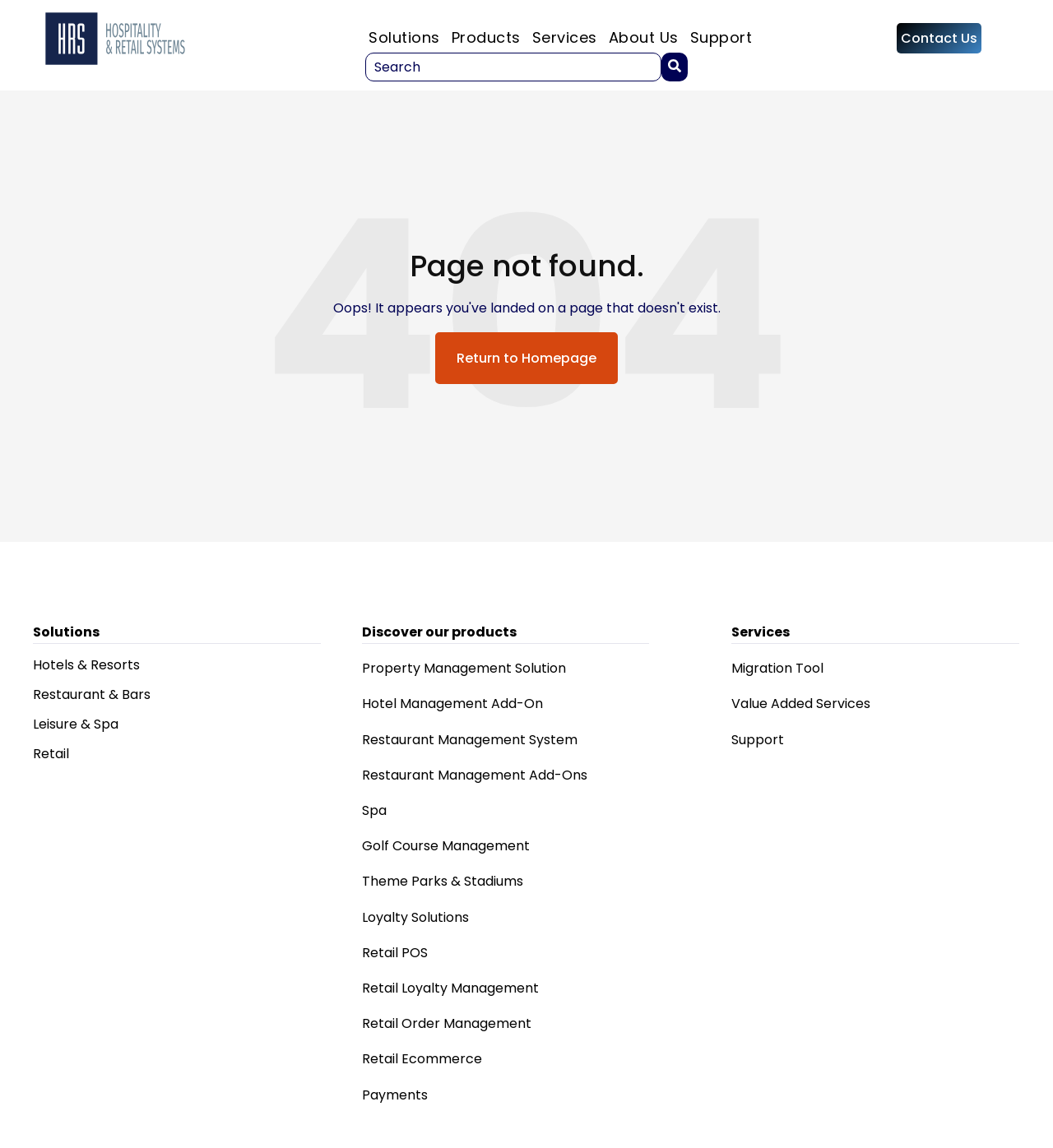Please determine the bounding box coordinates of the element to click on in order to accomplish the following task: "View Hotels & Resorts". Ensure the coordinates are four float numbers ranging from 0 to 1, i.e., [left, top, right, bottom].

[0.031, 0.571, 0.133, 0.588]